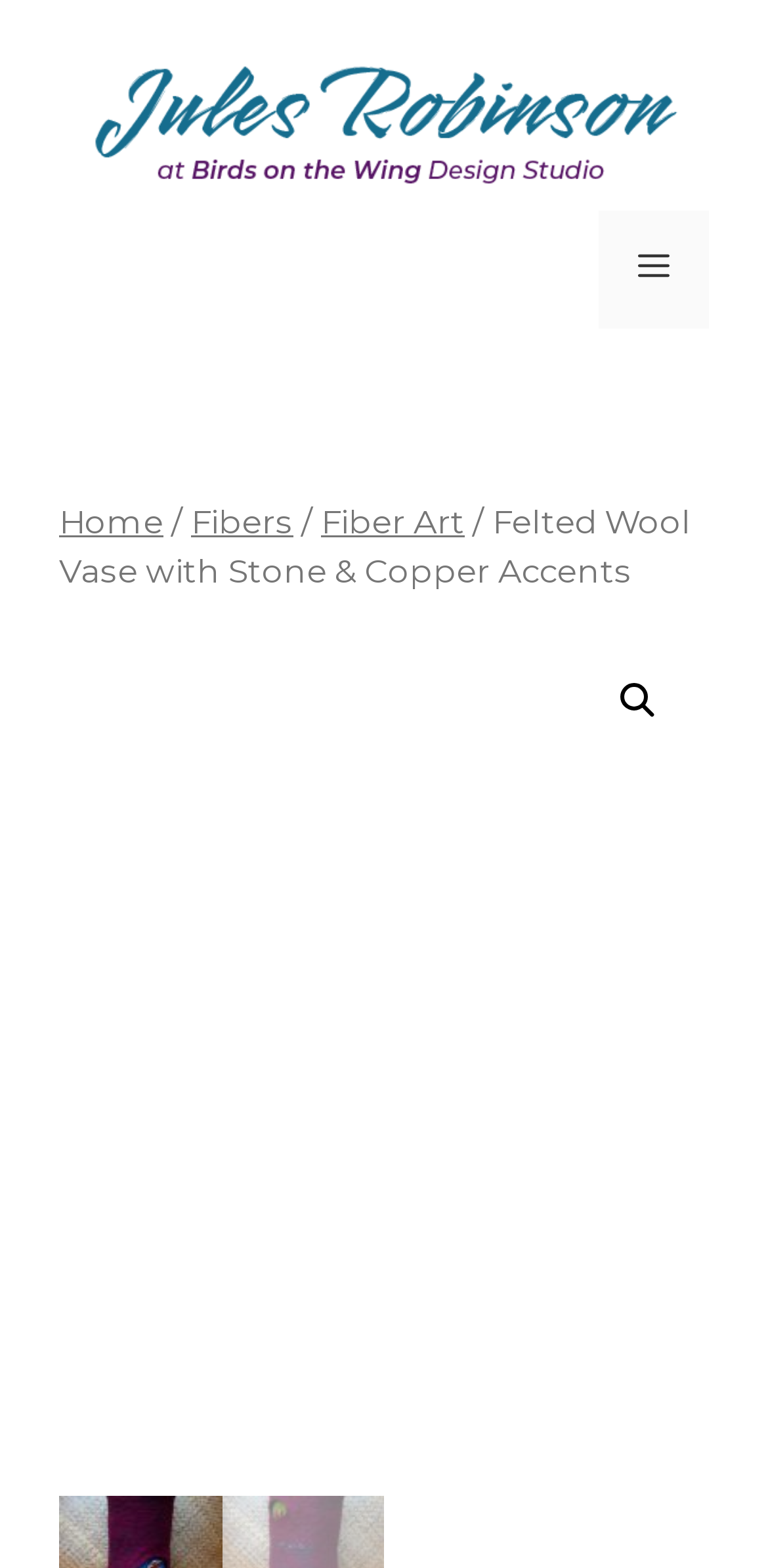Please find the bounding box for the following UI element description. Provide the coordinates in (top-left x, top-left y, bottom-right x, bottom-right y) format, with values between 0 and 1: Fiber Art

[0.418, 0.32, 0.605, 0.346]